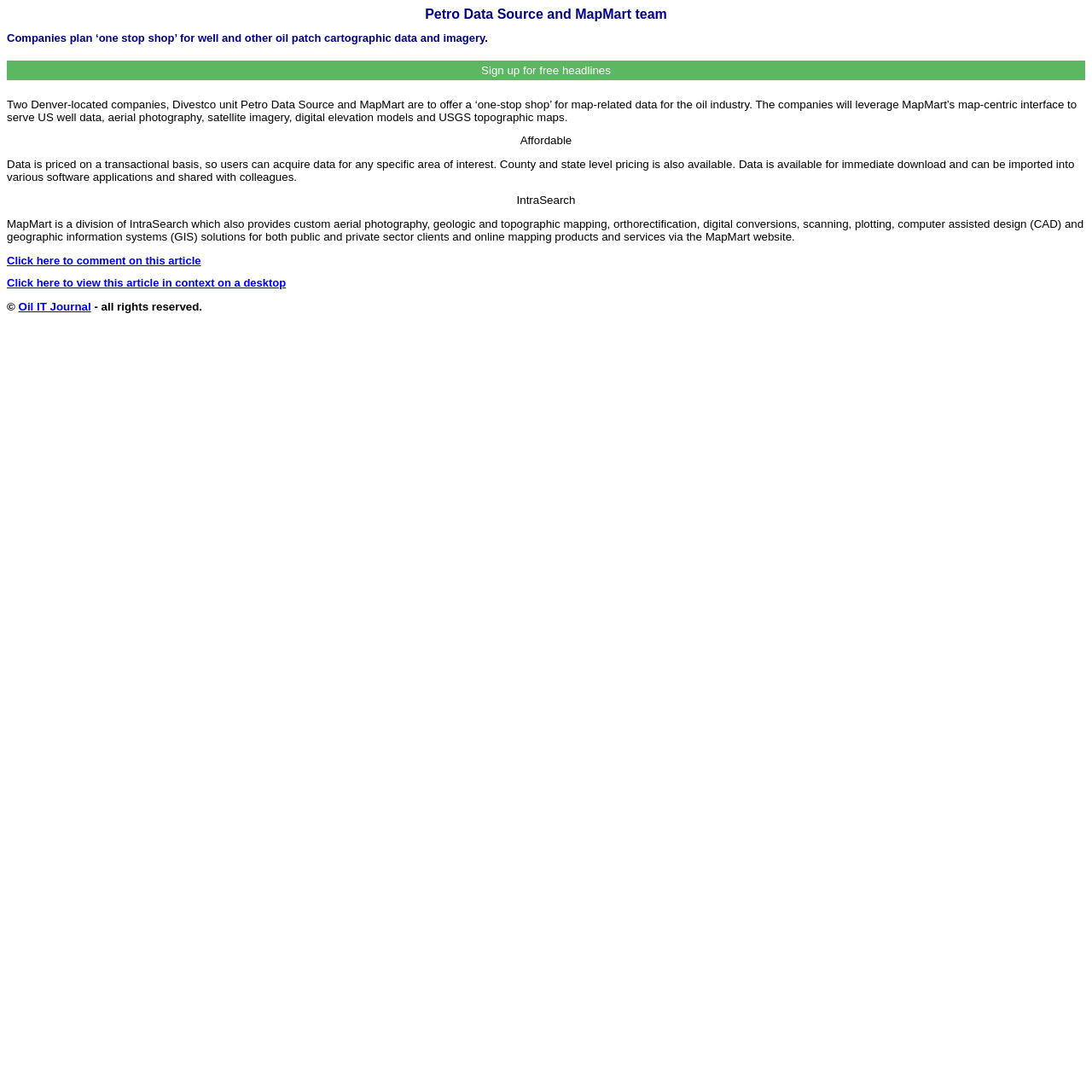Determine the bounding box for the described HTML element: "Sign up for free headlines". Ensure the coordinates are four float numbers between 0 and 1 in the format [left, top, right, bottom].

[0.006, 0.055, 0.994, 0.073]